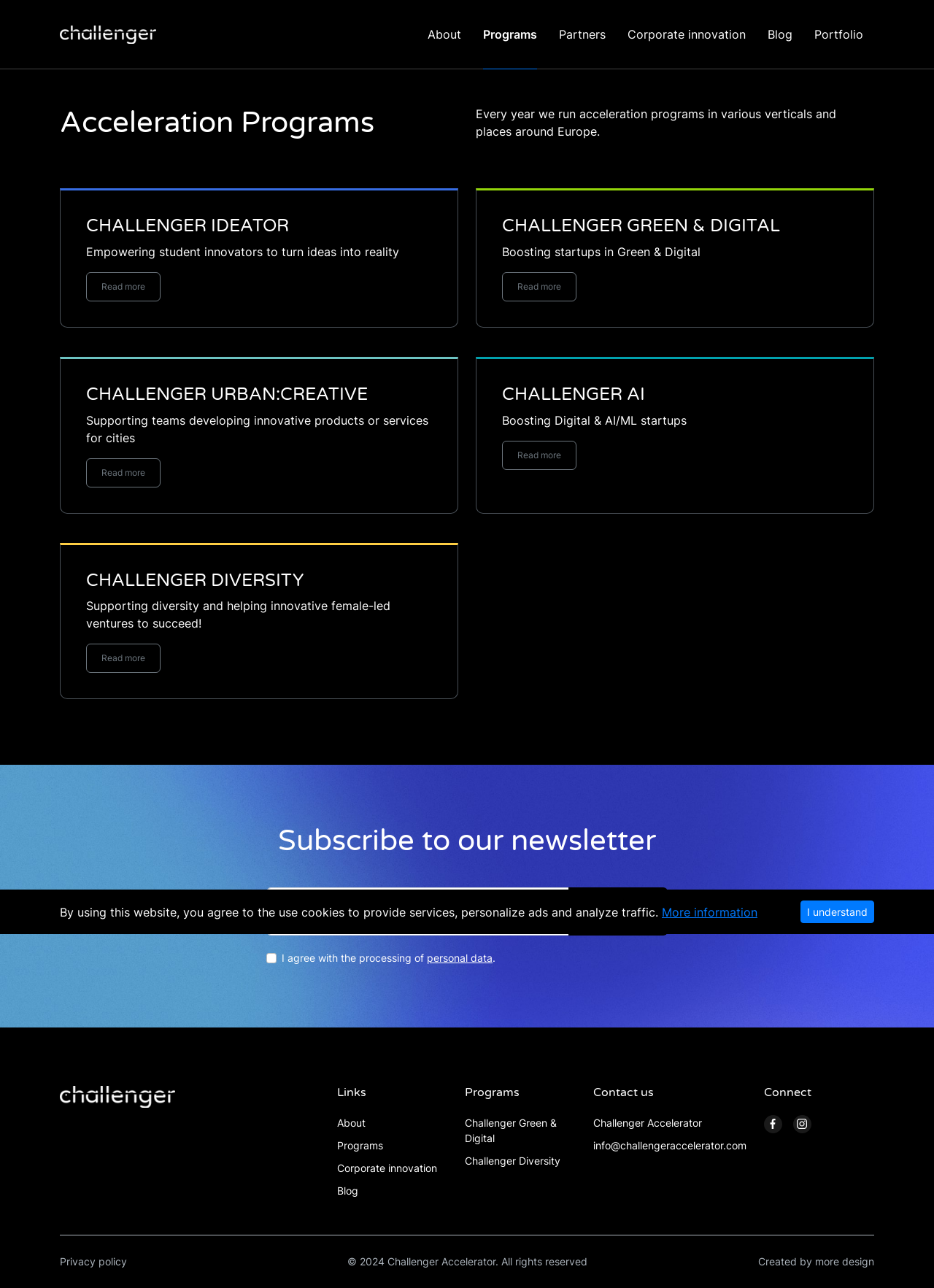What is the purpose of the CHALLENGER IDEATOR program?
Refer to the image and give a detailed response to the question.

I found the article with the heading 'CHALLENGER IDEATOR' and read the static text below it, which states 'Empowering student innovators to turn ideas into reality'.